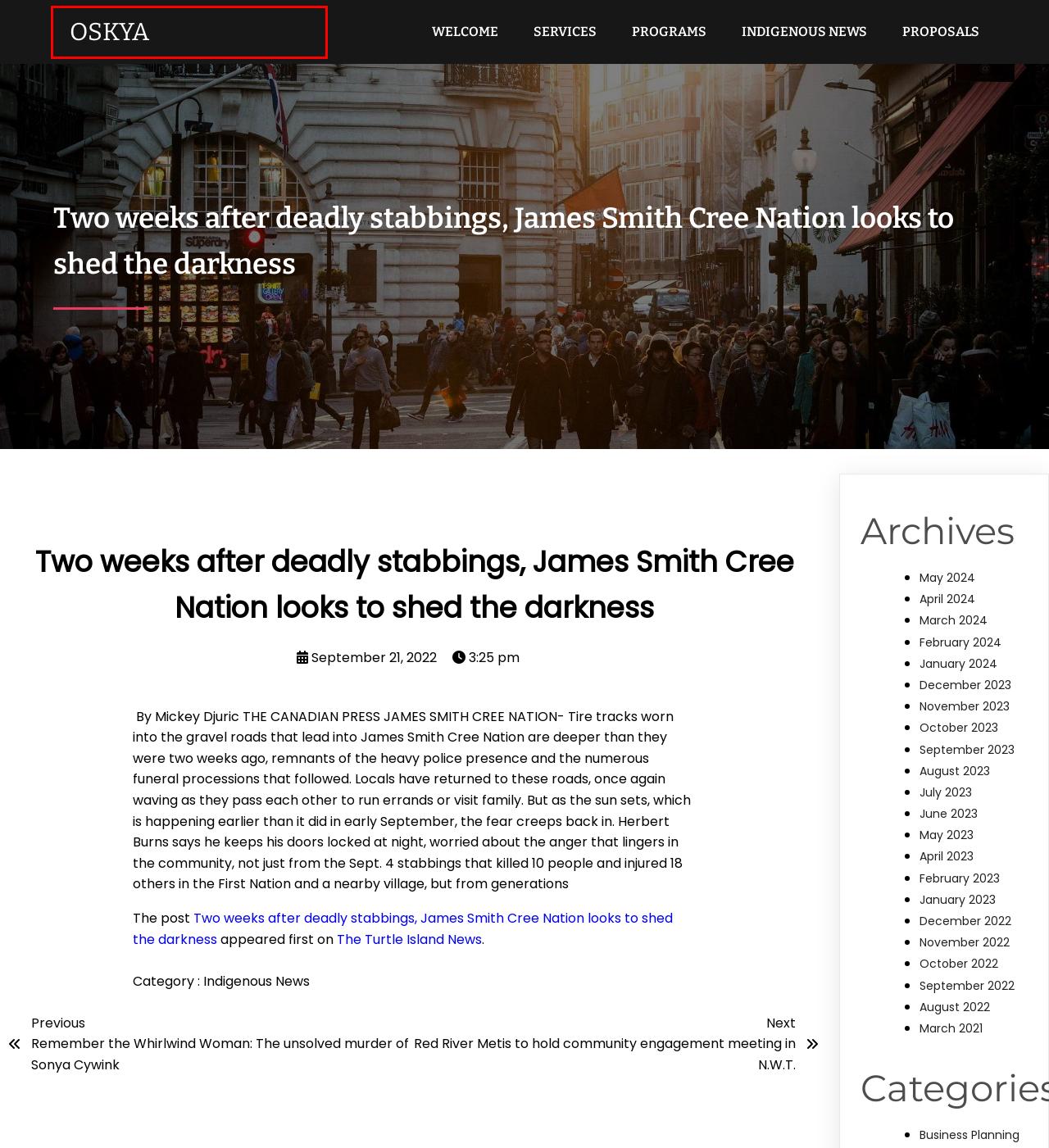You have a screenshot of a webpage with a red bounding box highlighting a UI element. Your task is to select the best webpage description that corresponds to the new webpage after clicking the element. Here are the descriptions:
A. February 2024 – OSKYA
B. January 2024 – OSKYA
C. March 2024 – OSKYA
D. December 2023 – OSKYA
E. OSKYA – Indigenous Programs, Services and Training
F. October 2023 – OSKYA
G. July 2023 – OSKYA
H. April 2024 – OSKYA

E